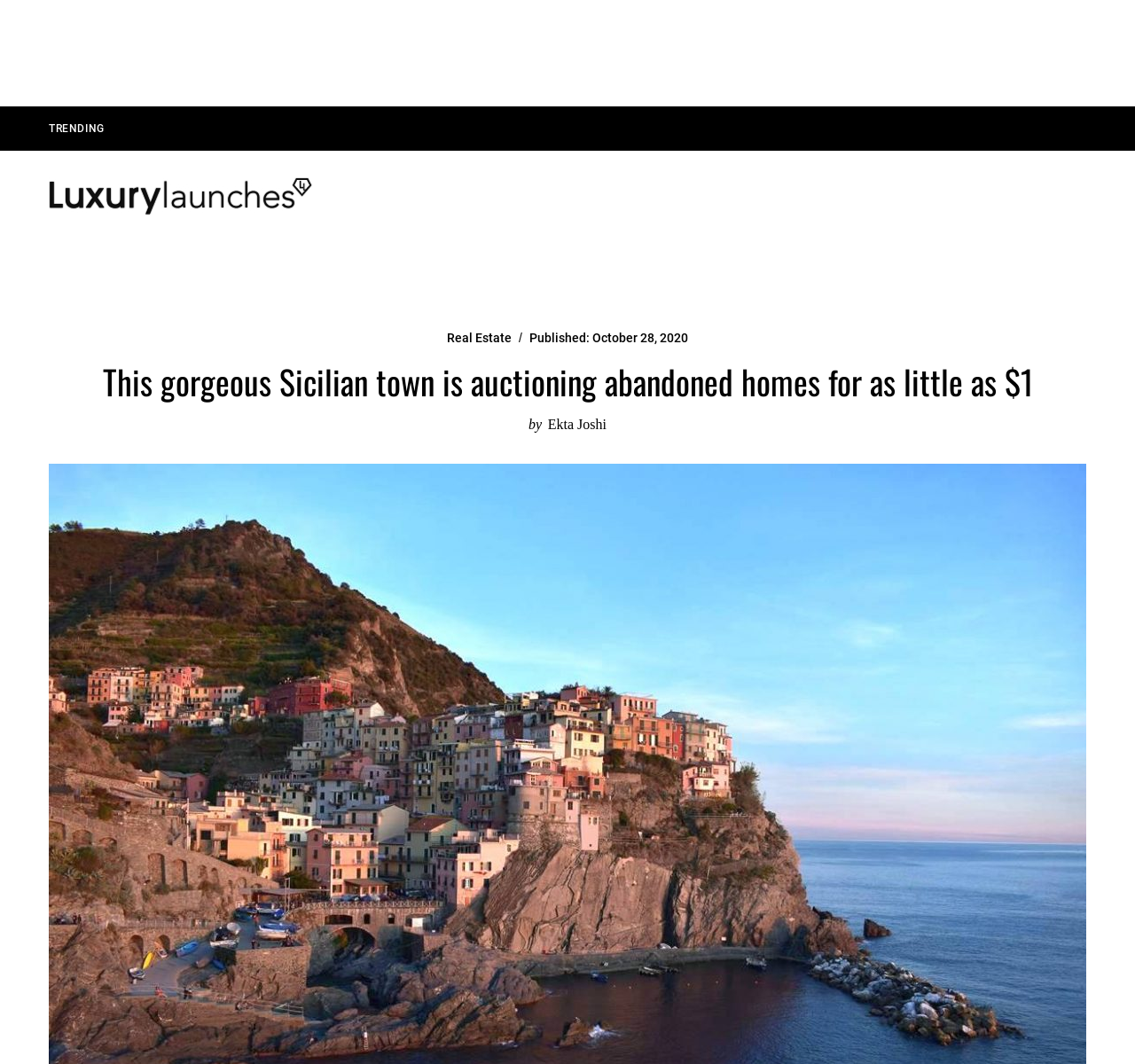Extract the main heading from the webpage content.

This gorgeous Sicilian town is auctioning abandoned homes for as little as $1